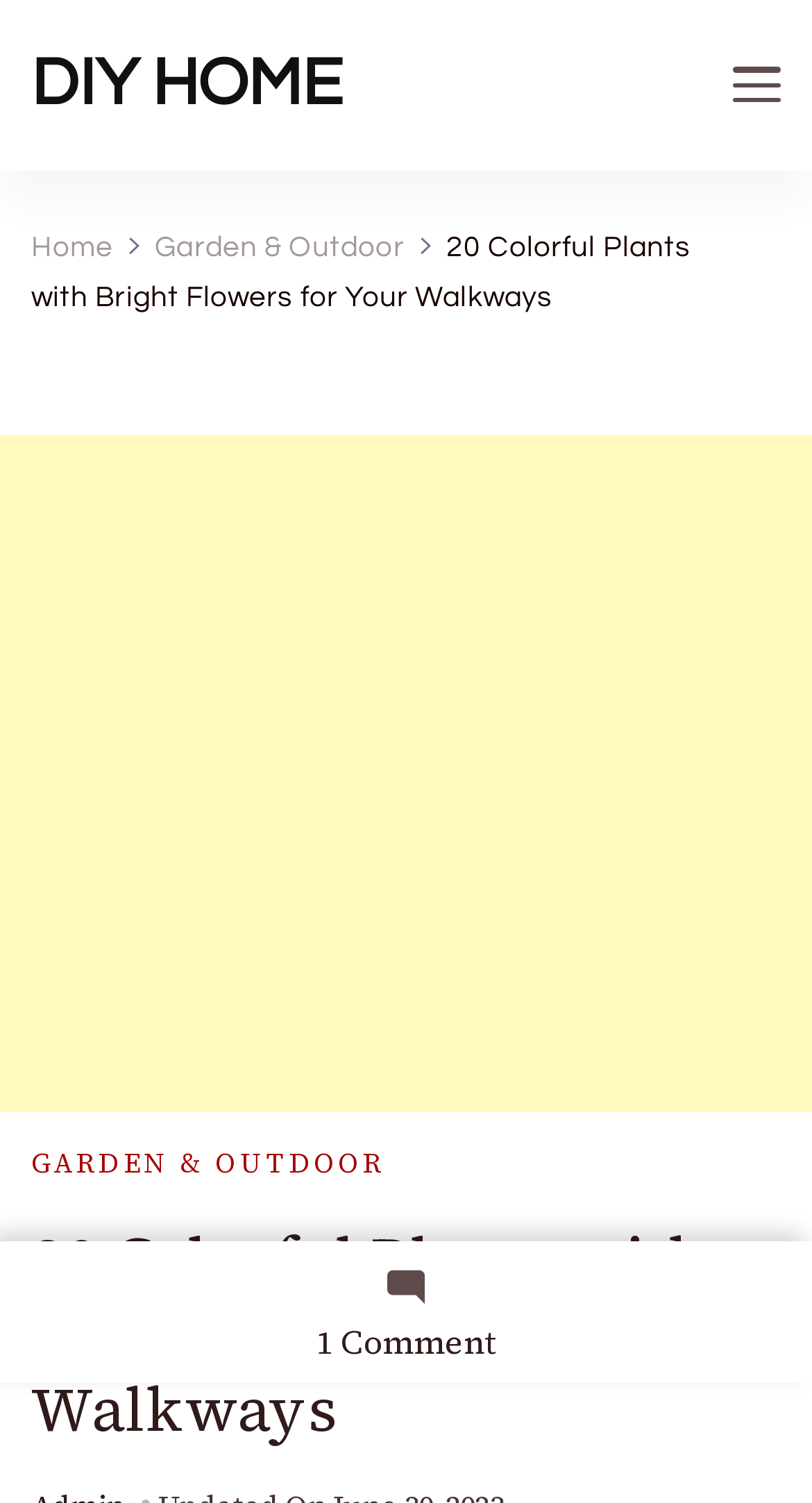What is the text of the link below the main heading?
Using the image as a reference, give a one-word or short phrase answer.

1 Comment on 20 Colorful Plants with Bright Flowers for Your Walkways